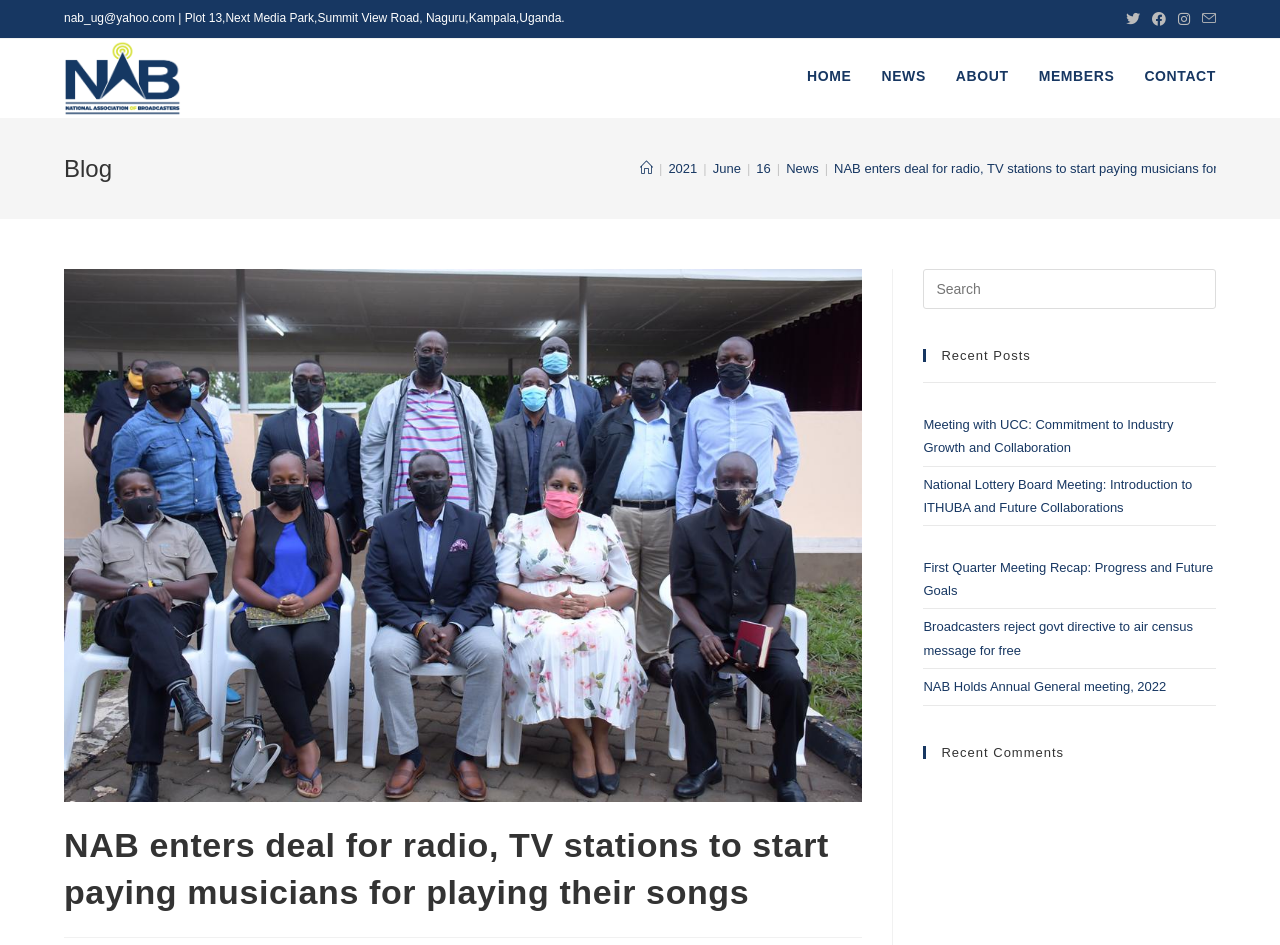Please determine the bounding box coordinates for the element with the description: "June".

[0.557, 0.17, 0.579, 0.186]